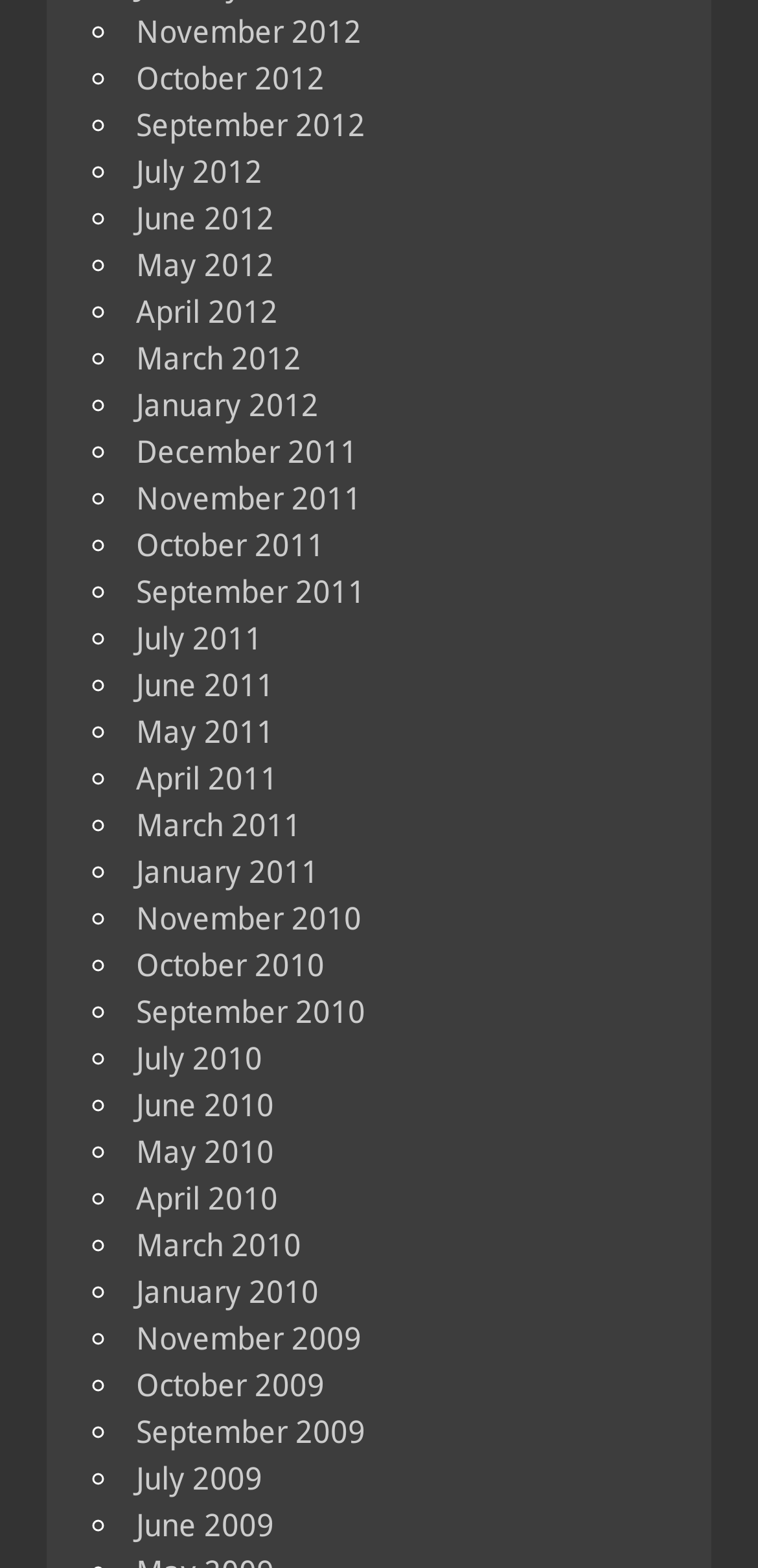Identify the bounding box coordinates for the element that needs to be clicked to fulfill this instruction: "View January 2010". Provide the coordinates in the format of four float numbers between 0 and 1: [left, top, right, bottom].

[0.179, 0.812, 0.421, 0.836]